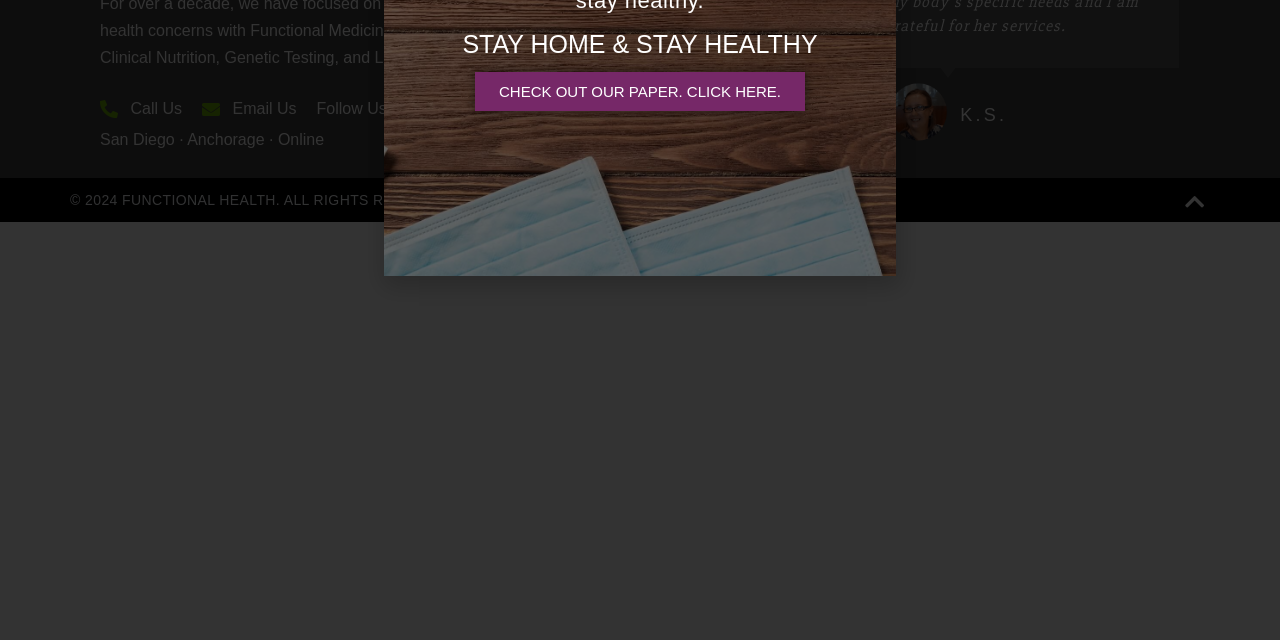Identify the bounding box for the given UI element using the description provided. Coordinates should be in the format (top-left x, top-left y, bottom-right x, bottom-right y) and must be between 0 and 1. Here is the description: Youtube

[0.349, 0.151, 0.368, 0.19]